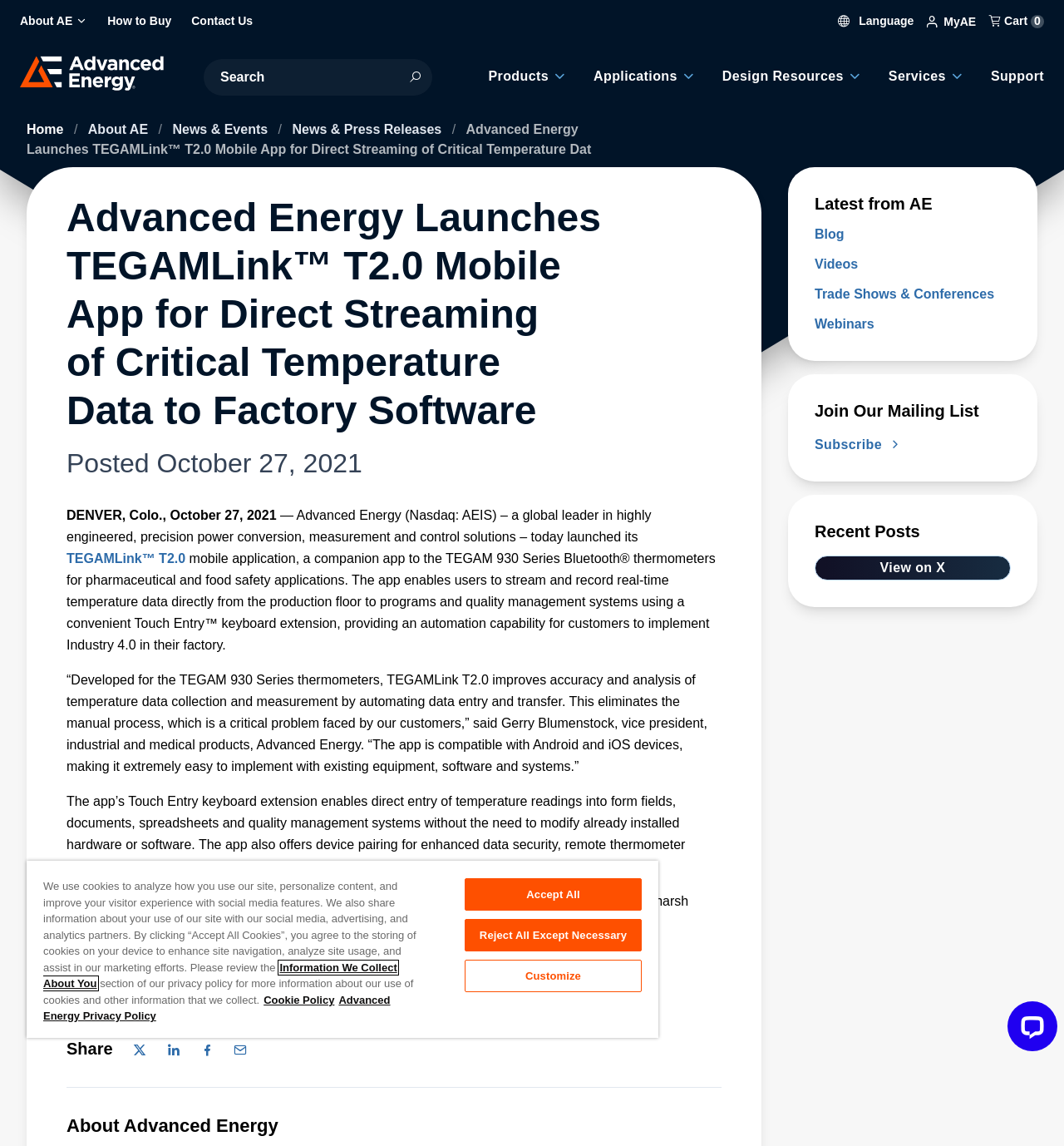From the webpage screenshot, predict the bounding box coordinates (top-left x, top-left y, bottom-right x, bottom-right y) for the UI element described here: parent_node: Site Search name="q" placeholder="Search"

[0.191, 0.051, 0.406, 0.083]